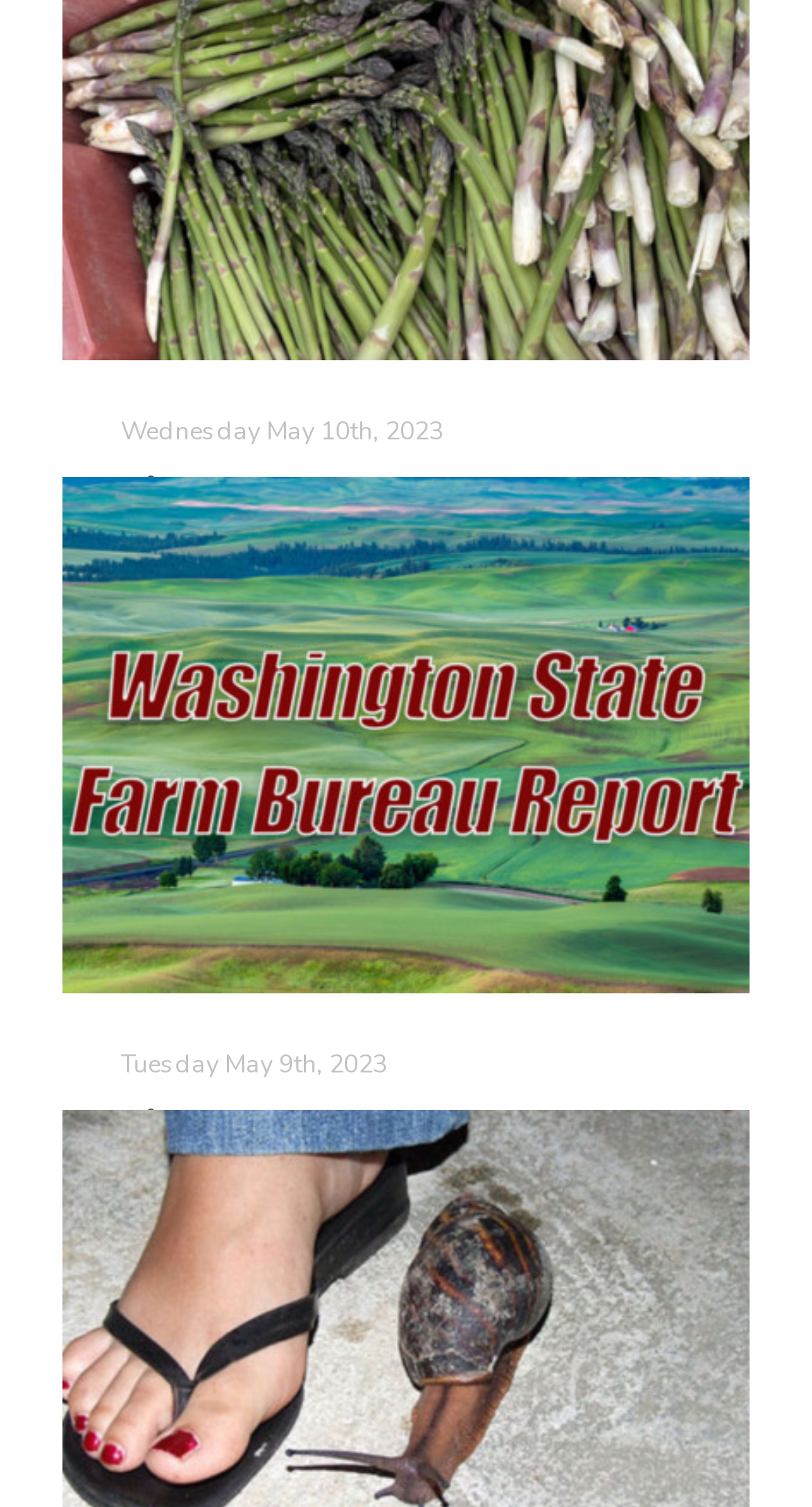Give a one-word or short phrase answer to this question: 
What is the date of the event mentioned in the webpage?

Wednesday Nov 22nd, 2023